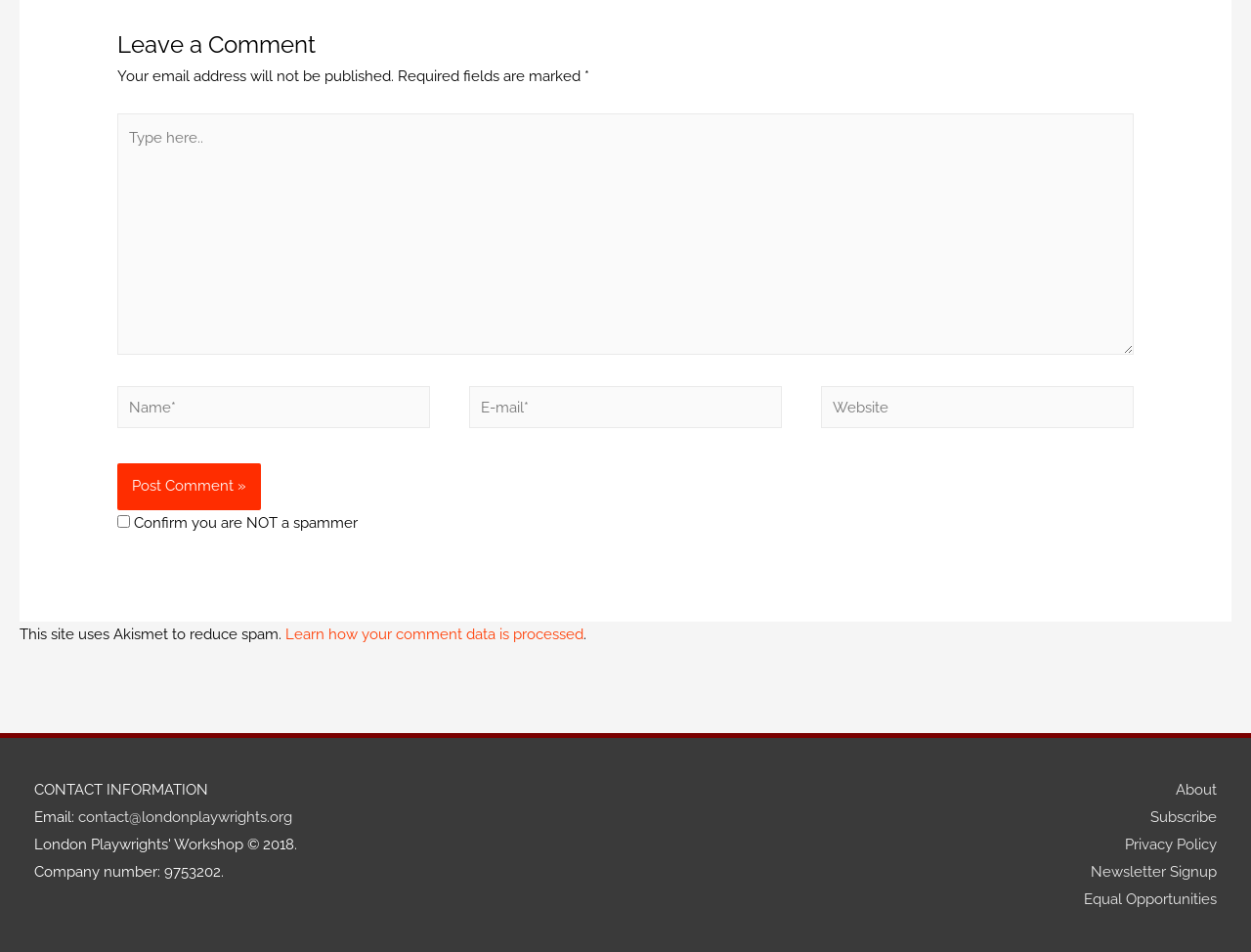Identify the bounding box coordinates for the element you need to click to achieve the following task: "Enter your name". Provide the bounding box coordinates as four float numbers between 0 and 1, in the form [left, top, right, bottom].

[0.094, 0.406, 0.344, 0.45]